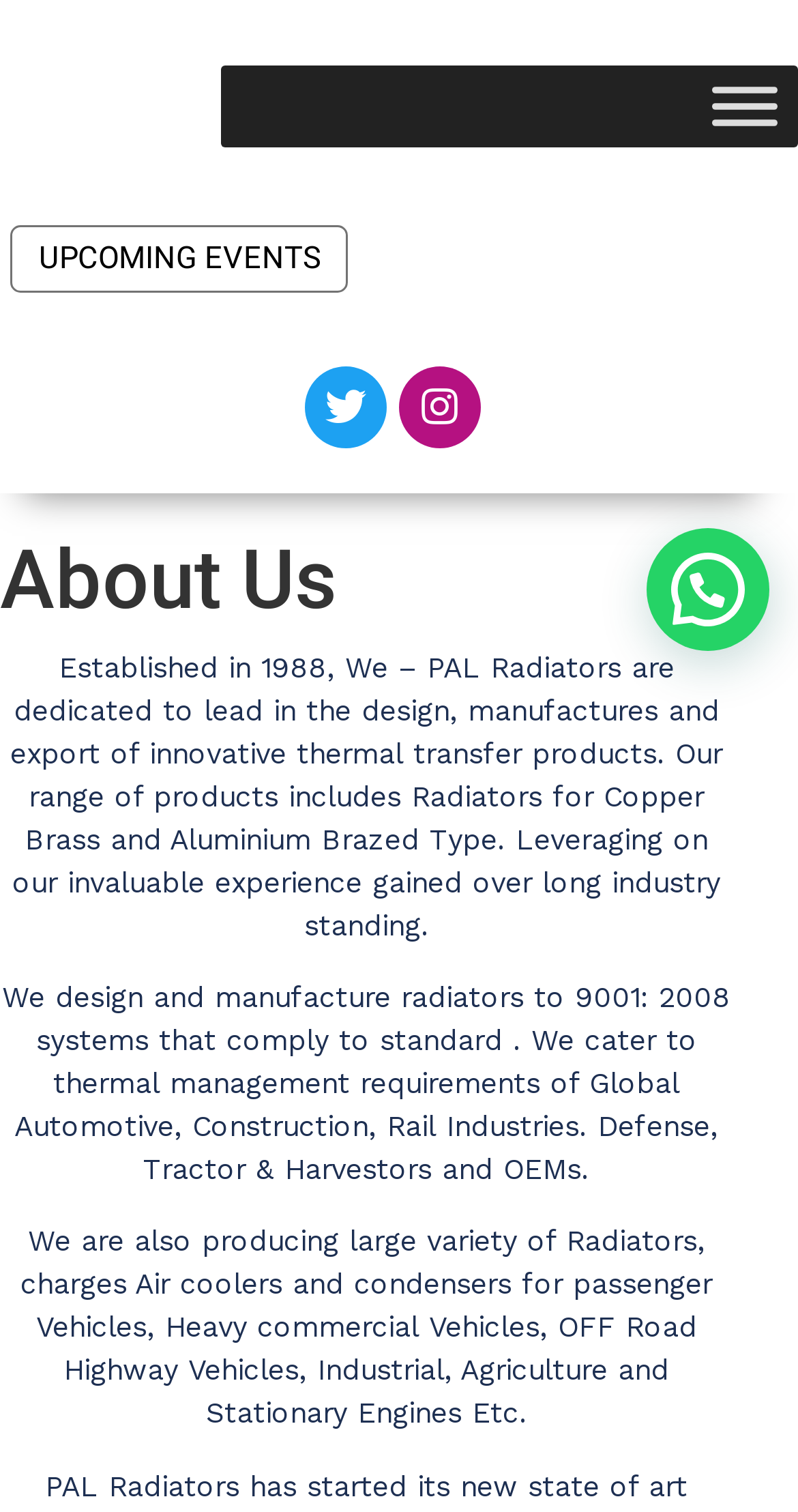Extract the bounding box of the UI element described as: "Twitter".

[0.382, 0.242, 0.485, 0.297]